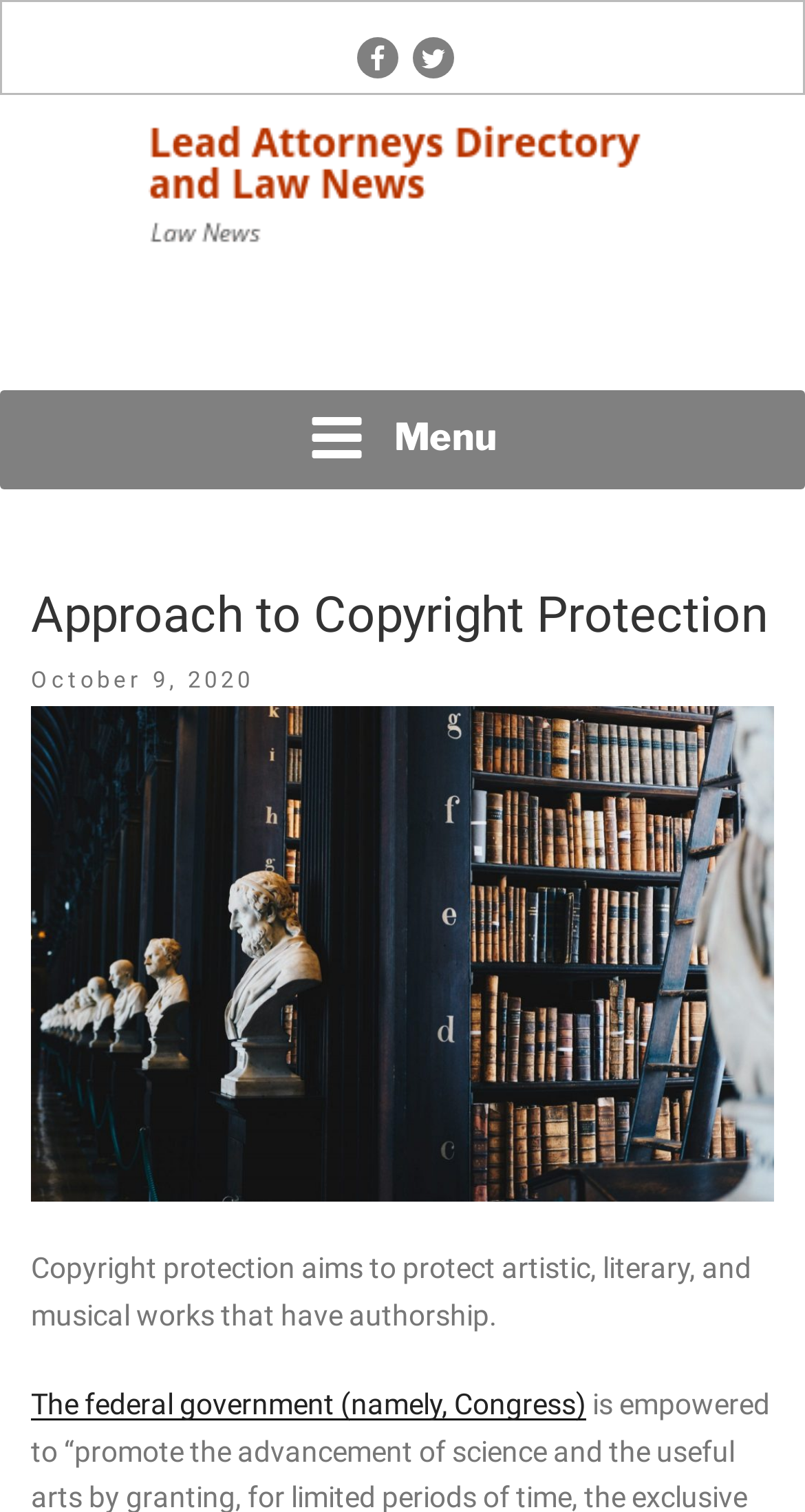Locate the bounding box coordinates of the area that needs to be clicked to fulfill the following instruction: "Read the article posted on October 9, 2020". The coordinates should be in the format of four float numbers between 0 and 1, namely [left, top, right, bottom].

[0.038, 0.441, 0.315, 0.459]